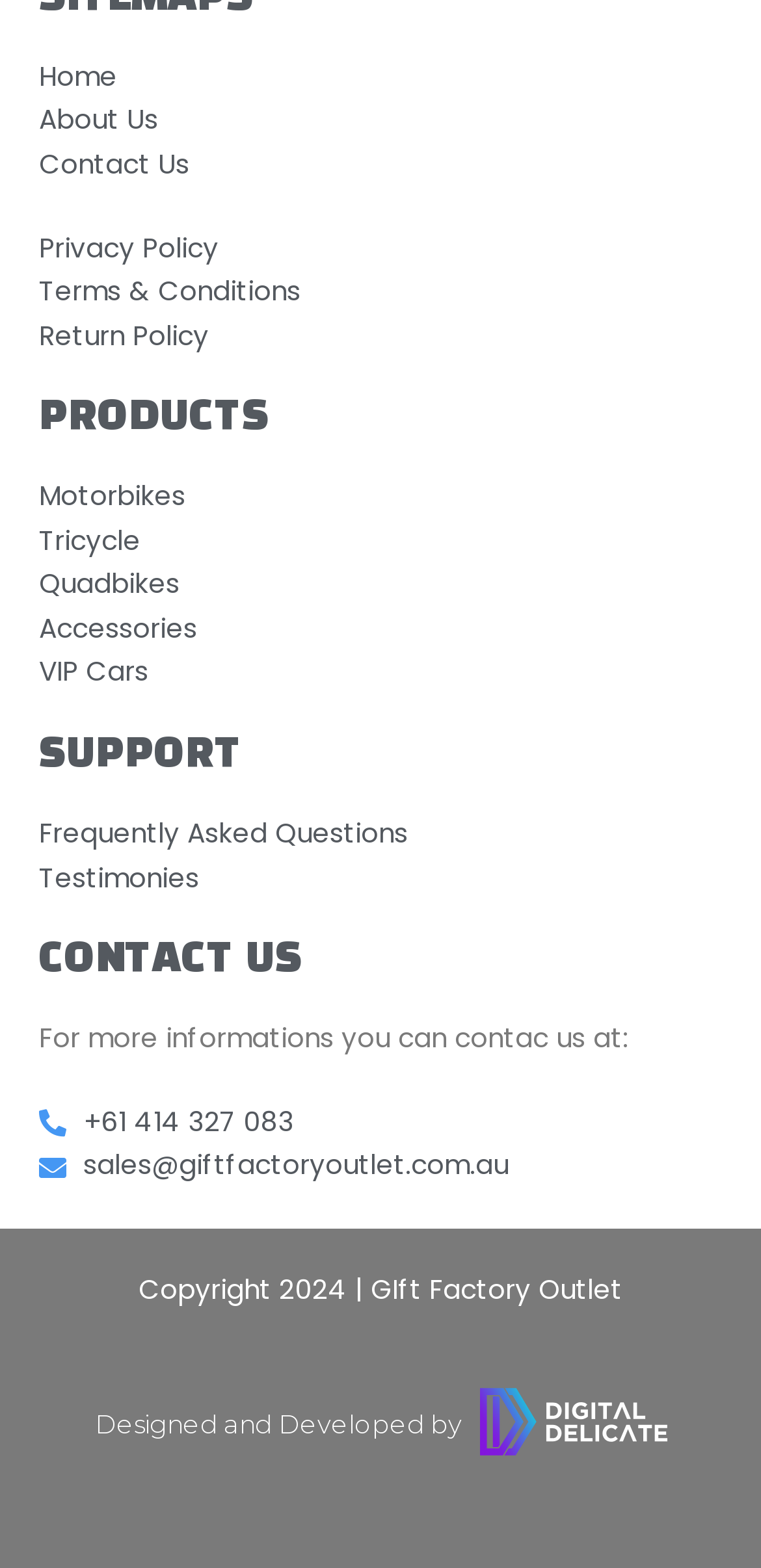Who designed the website?
Answer the question with a single word or phrase derived from the image.

Digital Delicate